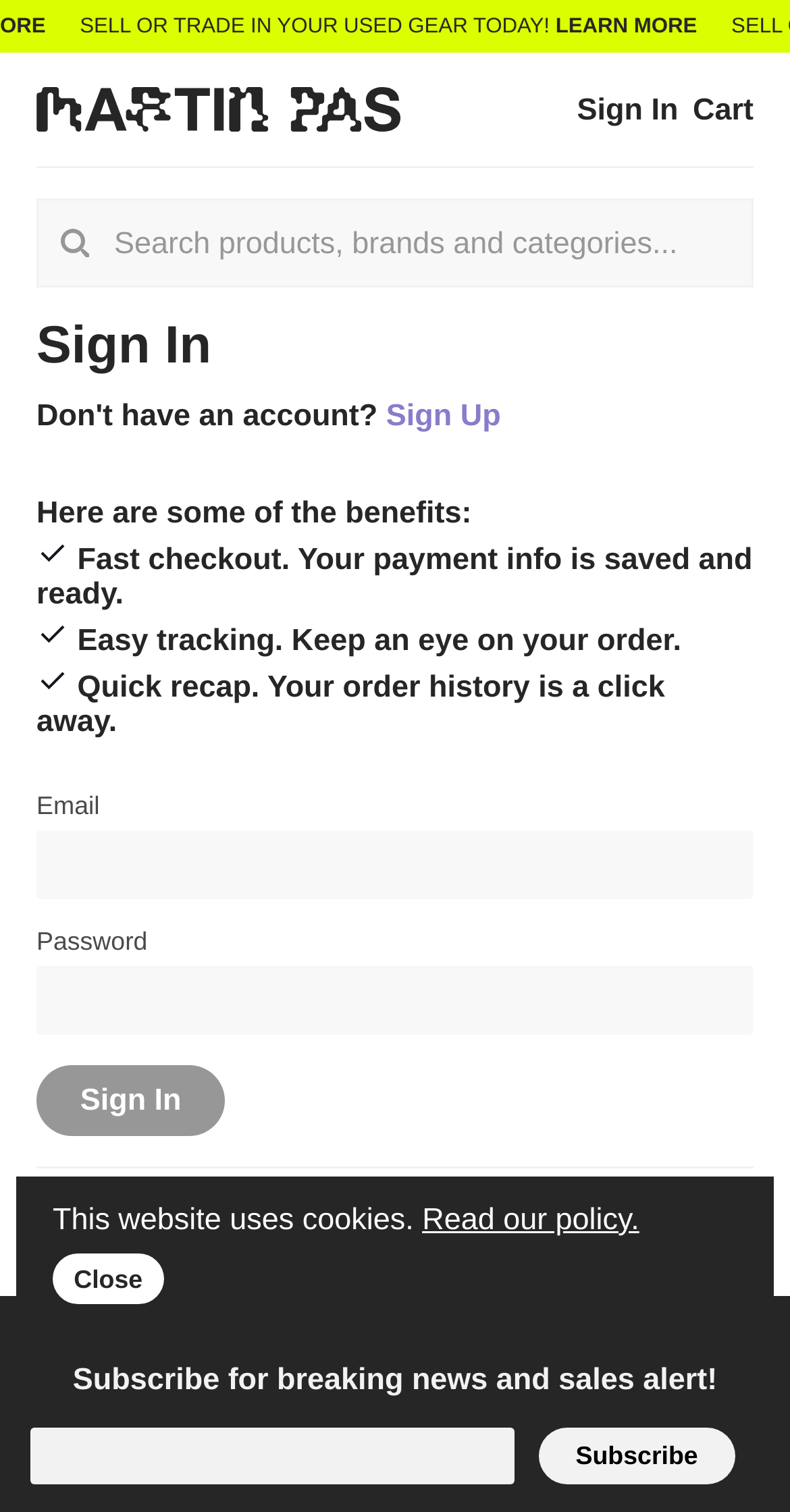Identify the bounding box coordinates of the clickable region required to complete the instruction: "Click the 'Sign In' button". The coordinates should be given as four float numbers within the range of 0 and 1, i.e., [left, top, right, bottom].

[0.046, 0.705, 0.285, 0.751]